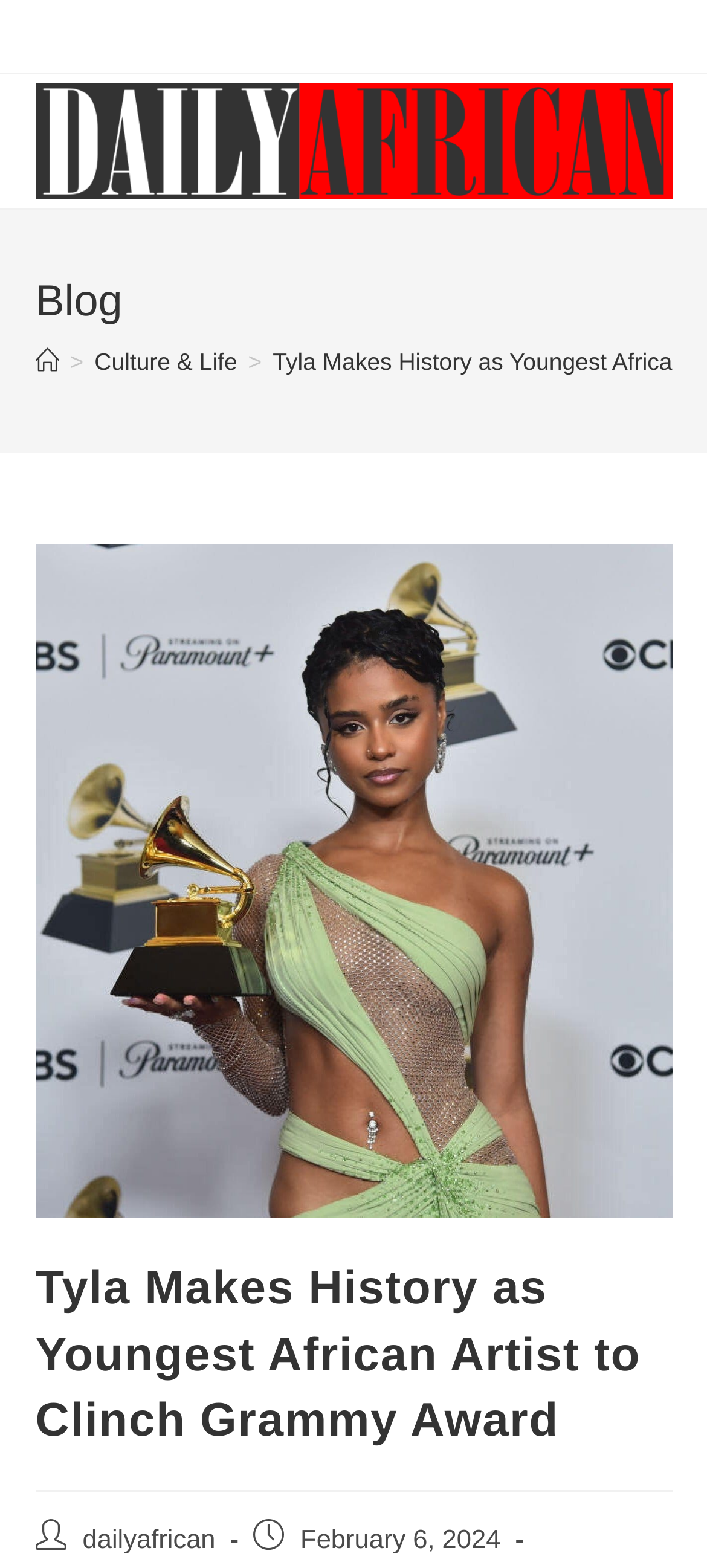Please reply to the following question with a single word or a short phrase:
When was the article published?

February 6, 2024